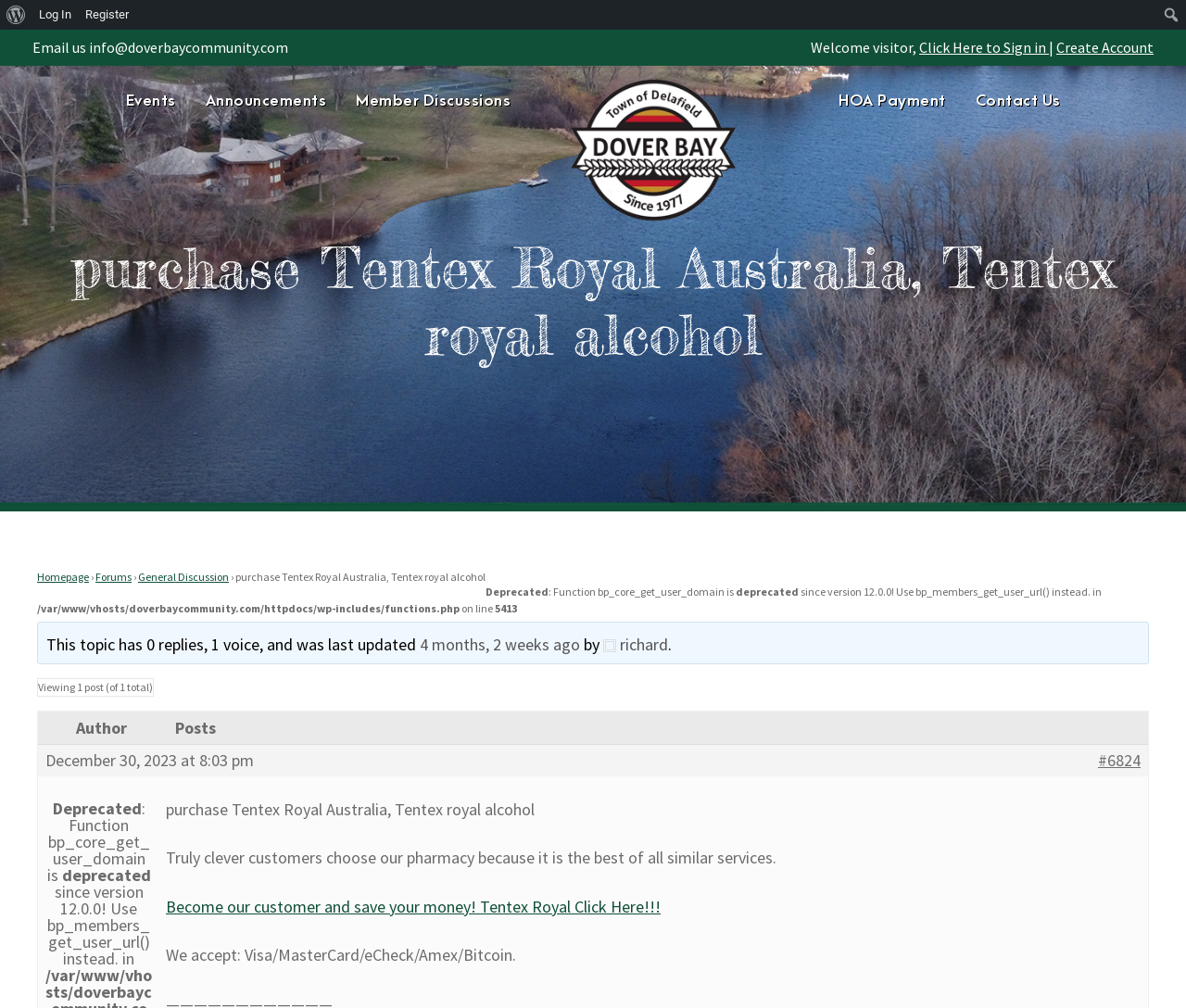Identify the title of the webpage and provide its text content.

purchase Tentex Royal Australia, Tentex royal alcohol